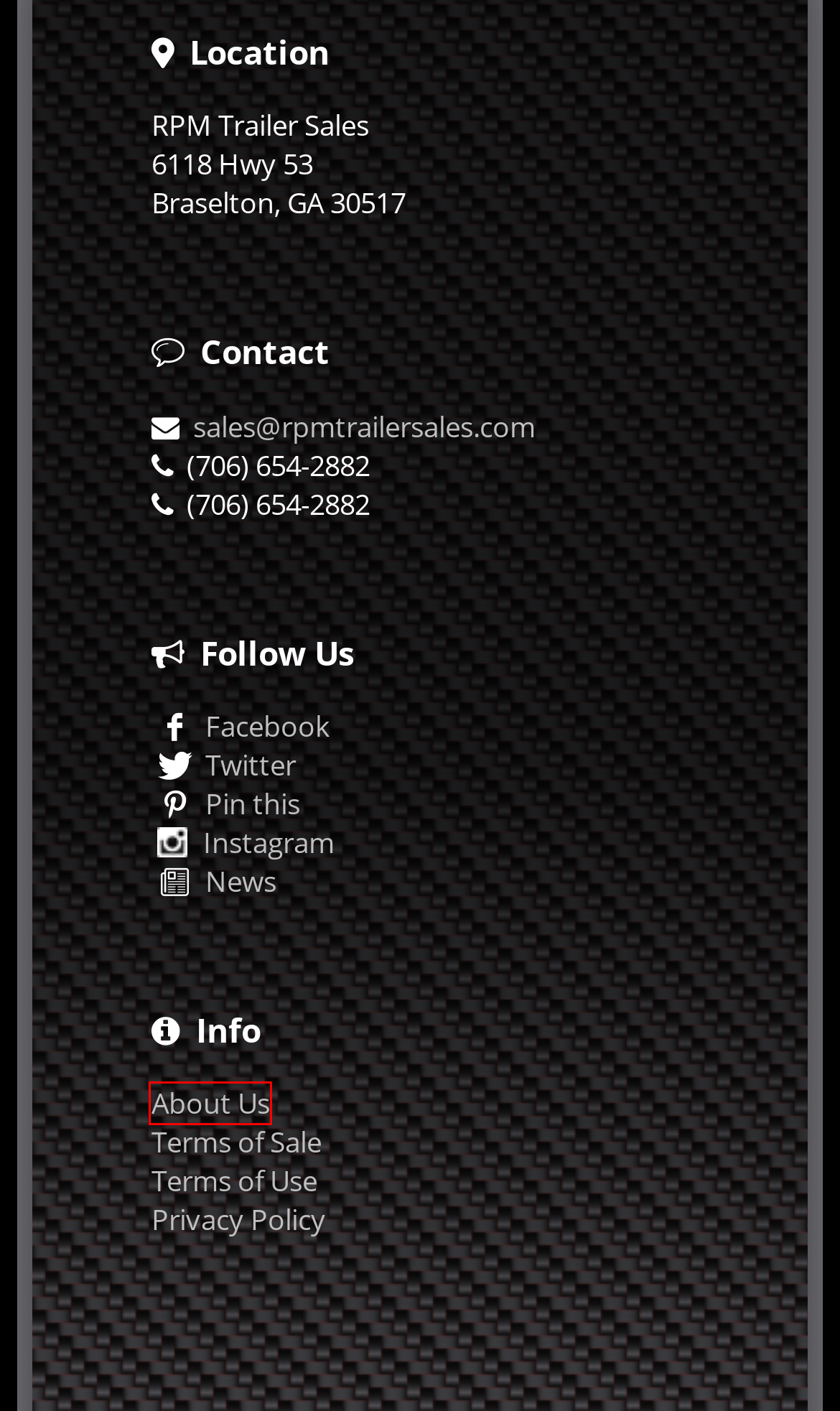Given a screenshot of a webpage with a red bounding box around a UI element, please identify the most appropriate webpage description that matches the new webpage after you click on the element. Here are the candidates:
A. About Us | RPM Trailer Sales
B. Terms of Use | RPM Trailer Sales
C. News | RPM Trailer Sales
D. Write a Review for Utility Trailers - Login | RPM Trailer Sales
E. RPM Utility Trailers | RPM Trailer Sales
F. Shop by Brand | RPM Trailer Sales
G. Contact RPM Trailer Sales for all your Custom Alum
H. Trailers for Sale | Aluminum Trailers | Race Trailer | Motorcycle Trailers | RPM Trailer Sales

A